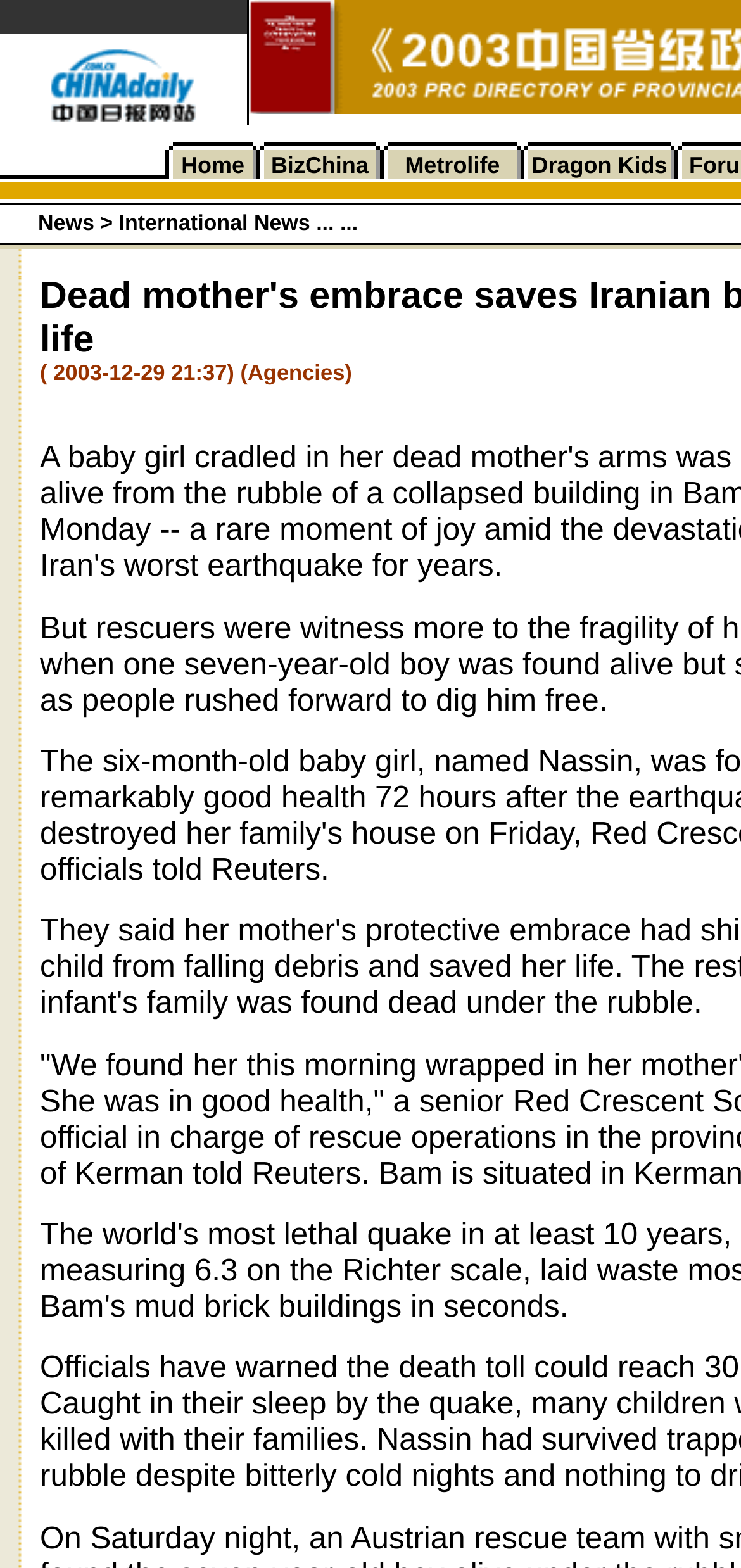Provide a one-word or one-phrase answer to the question:
What is the height of the fifth table cell?

0.08